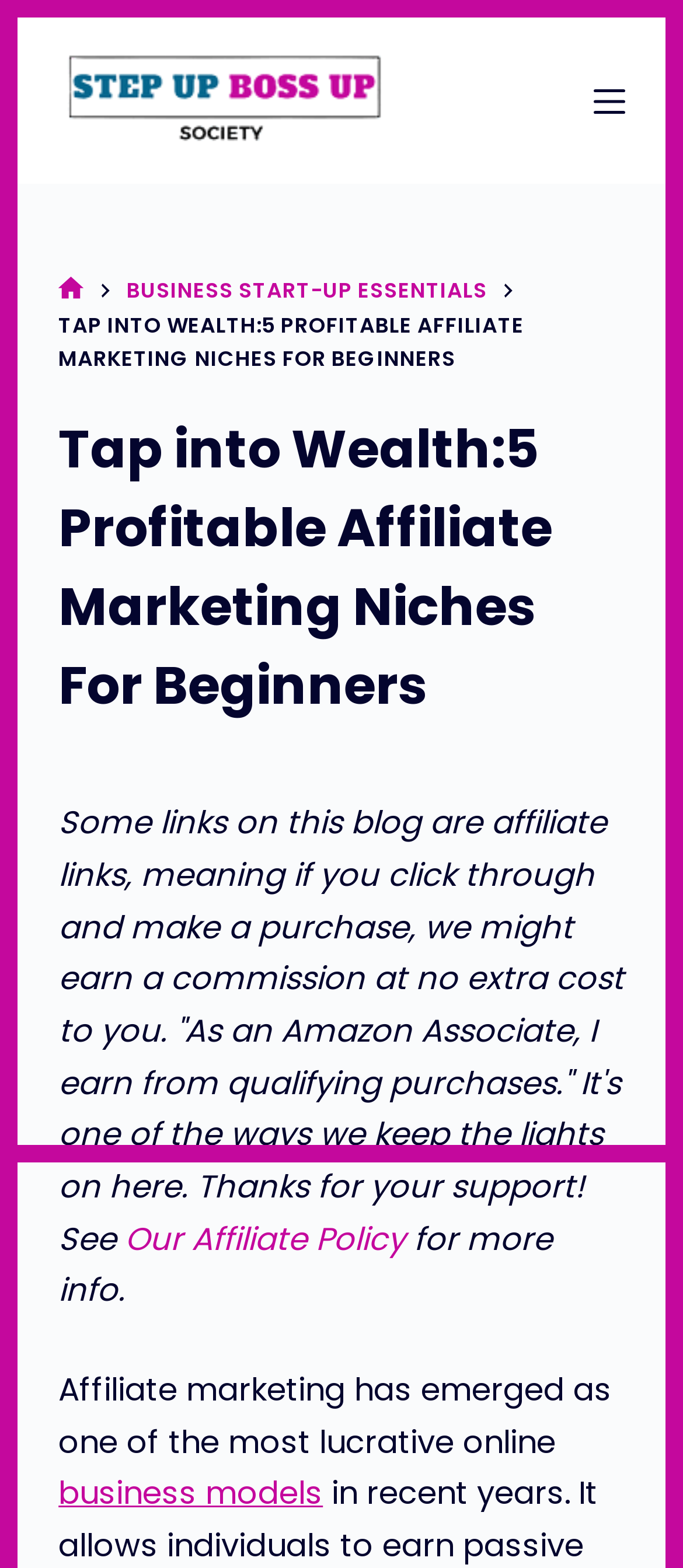What is the topic of the webpage?
Provide a short answer using one word or a brief phrase based on the image.

Affiliate marketing